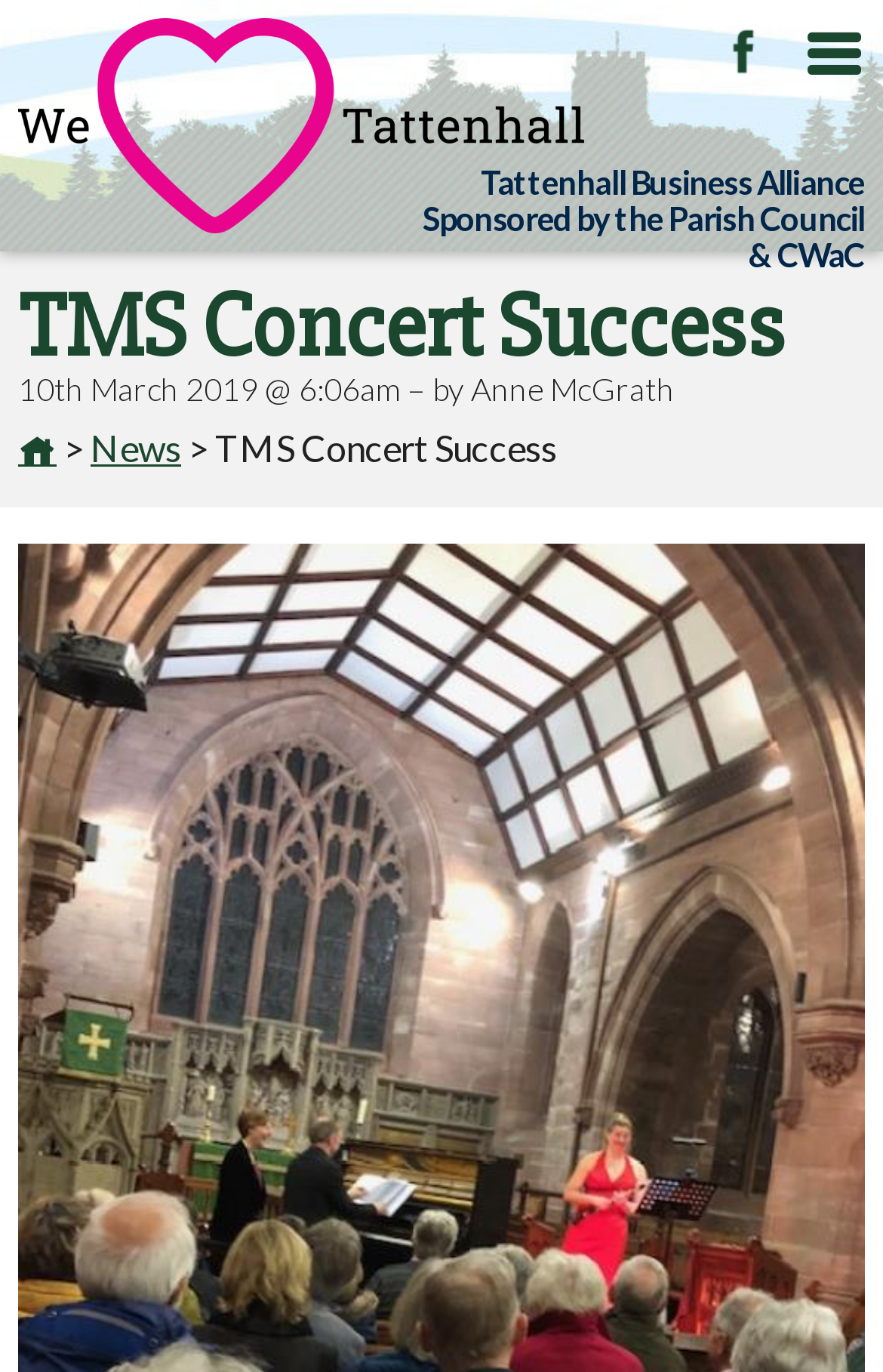Show the bounding box coordinates for the HTML element as described: "Back home".

[0.021, 0.311, 0.064, 0.342]